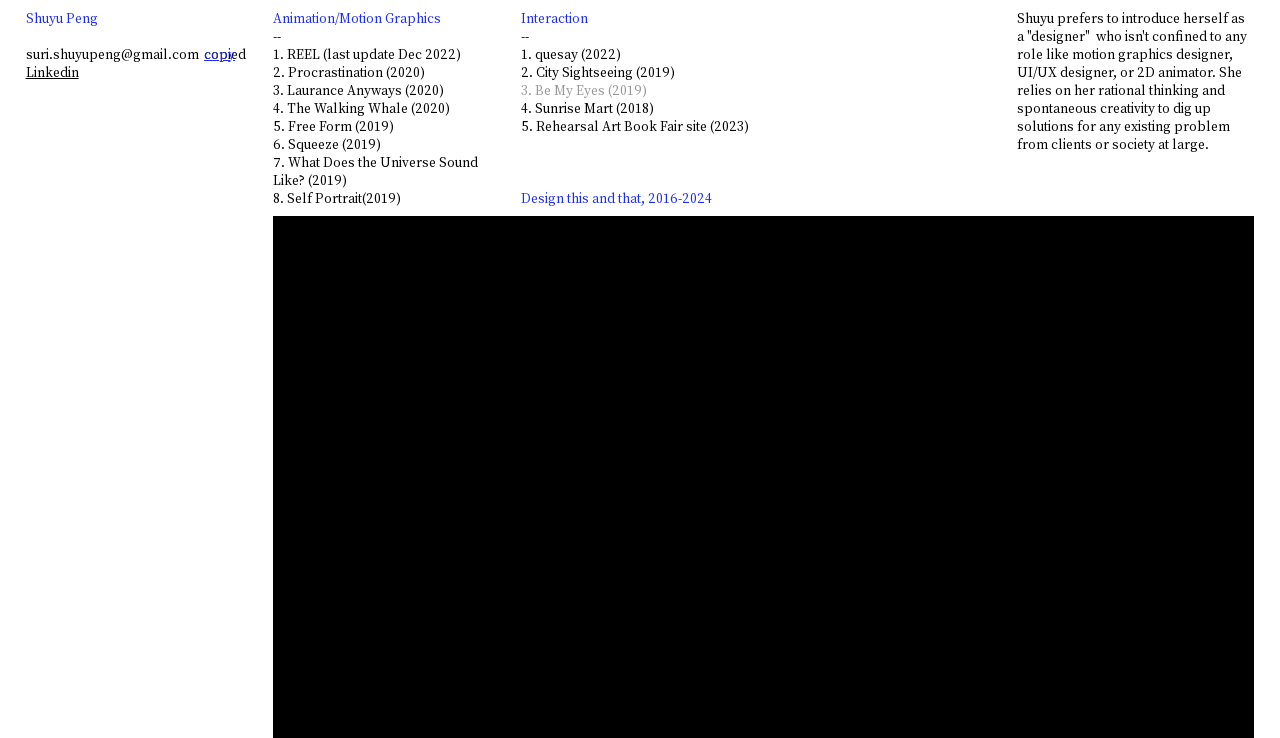Show the bounding box coordinates for the HTML element as described: "suri.shuyupeng@gmail.com".

[0.02, 0.061, 0.155, 0.085]